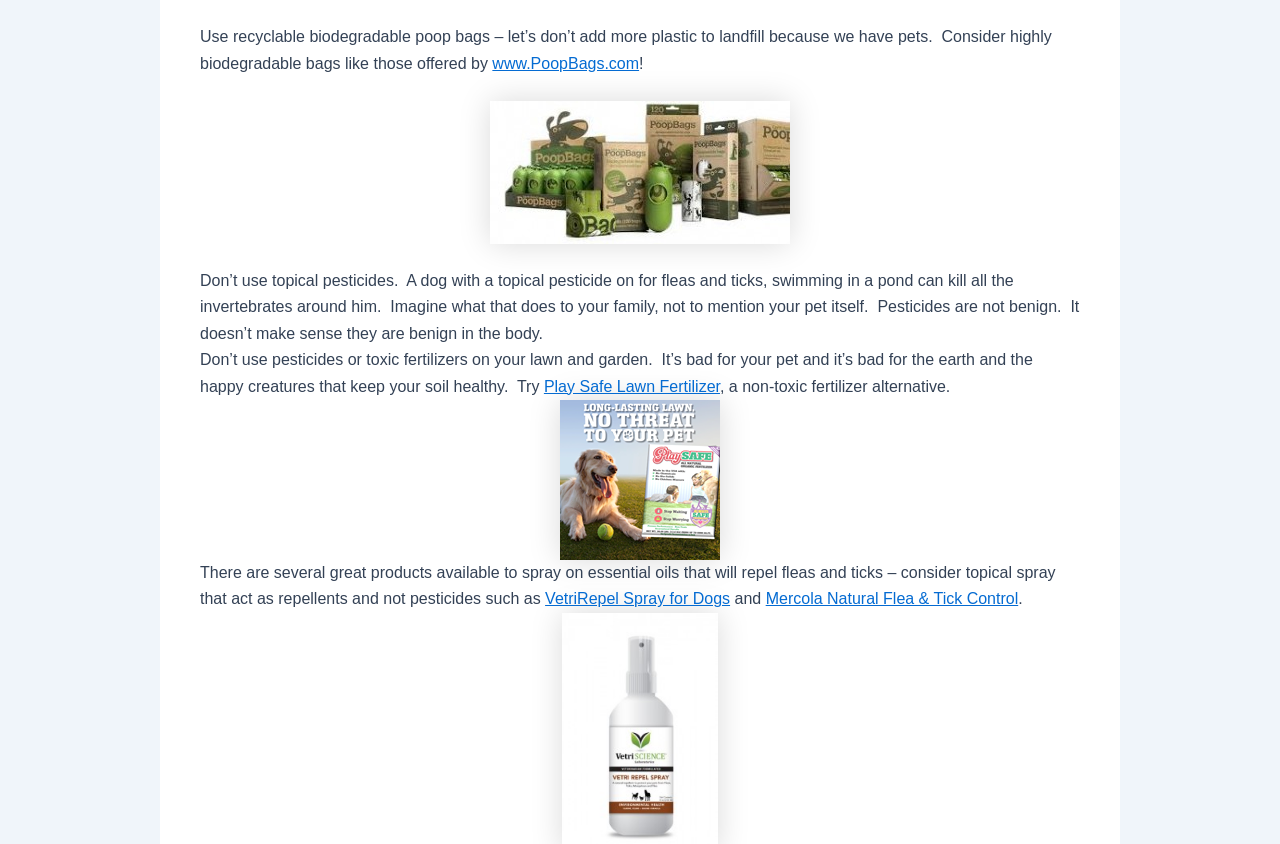Using the element description: "VetriRepel Spray for Dogs", determine the bounding box coordinates for the specified UI element. The coordinates should be four float numbers between 0 and 1, [left, top, right, bottom].

[0.426, 0.699, 0.57, 0.72]